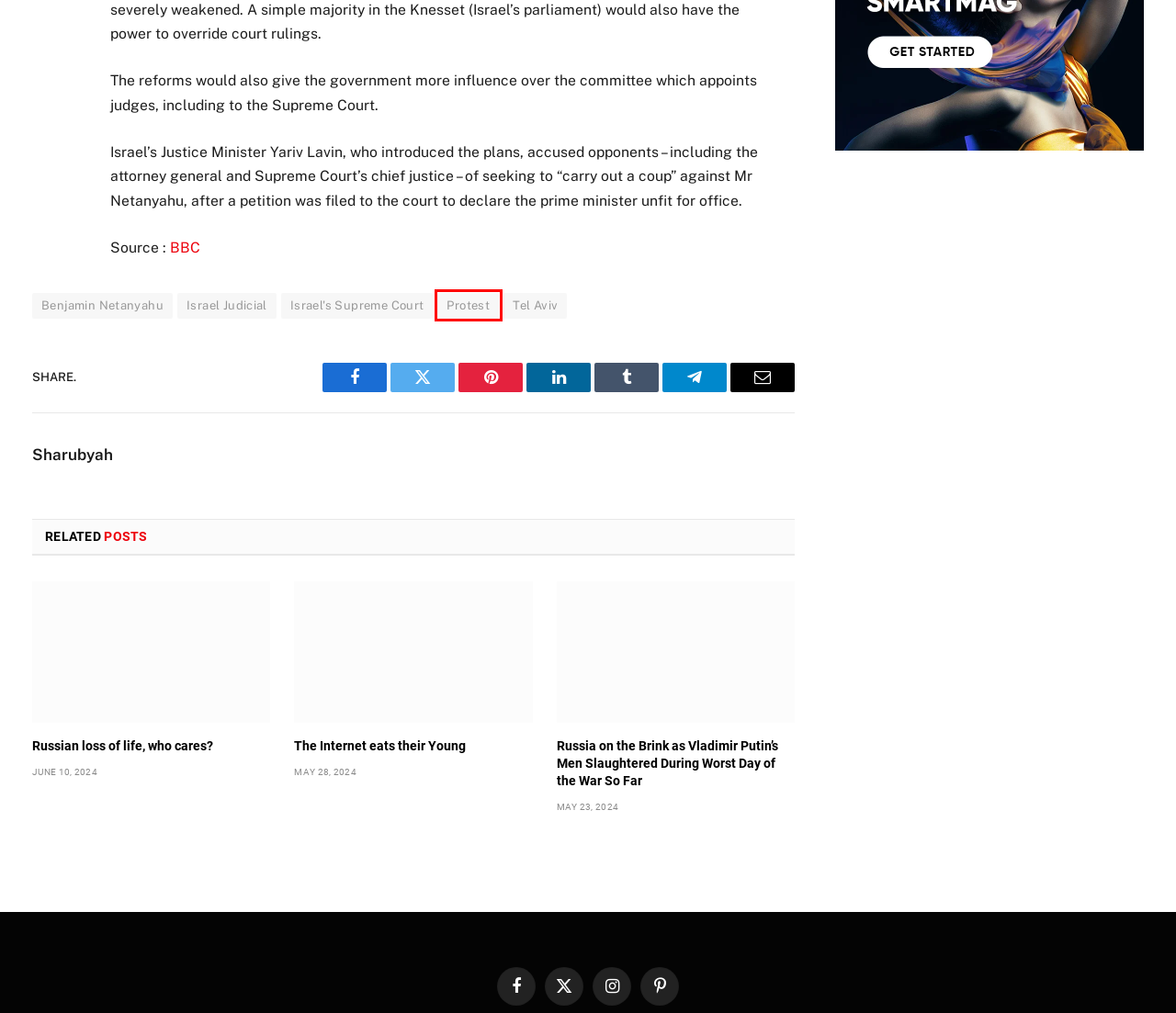You have been given a screenshot of a webpage, where a red bounding box surrounds a UI element. Identify the best matching webpage description for the page that loads after the element in the bounding box is clicked. Options include:
A. Israel's Supreme Court Archives - Tyre Herald
B. Hofuyoon, Author at Tyre Herald
C. Global News Archives - Tyre Herald
D. Sports Archives - Tyre Herald
E. Tel Aviv Archives - Tyre Herald
F. Protest Archives - Tyre Herald
G. Israel Judicial Archives - Tyre Herald
H. Benjamin Netanyahu Archives - Tyre Herald

F